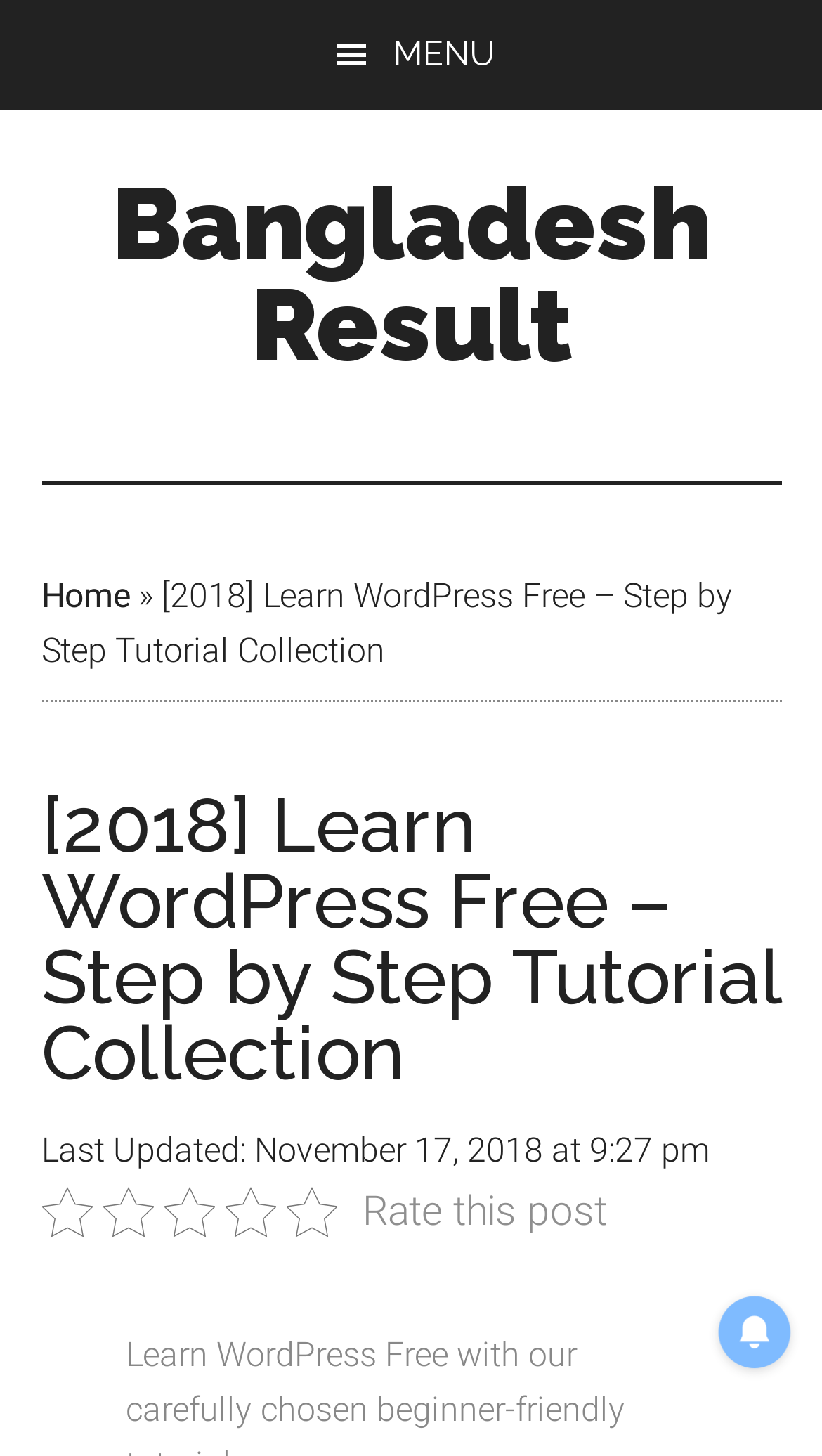Provide a brief response to the question using a single word or phrase: 
What is the purpose of this website?

Learn WordPress